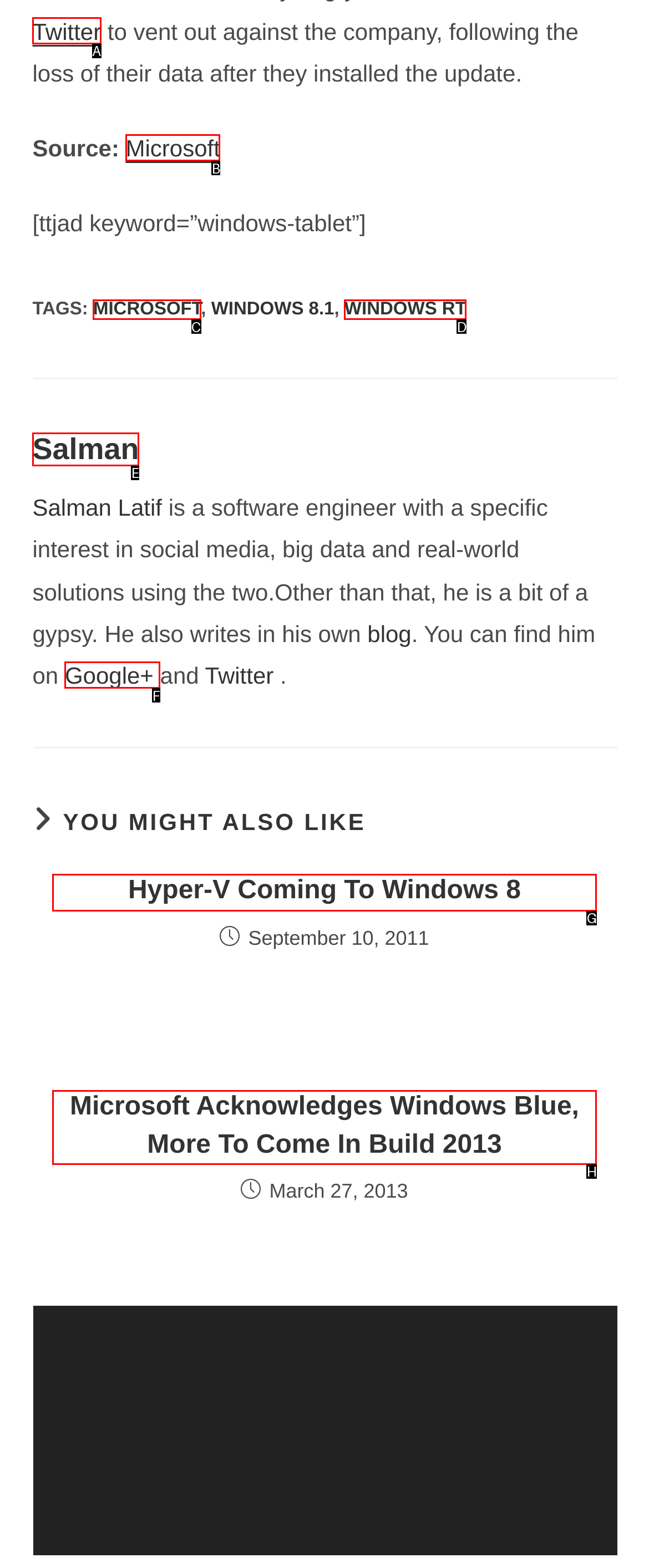Identify the option that corresponds to the description: Hyper-V Coming To Windows 8 
Provide the letter of the matching option from the available choices directly.

G